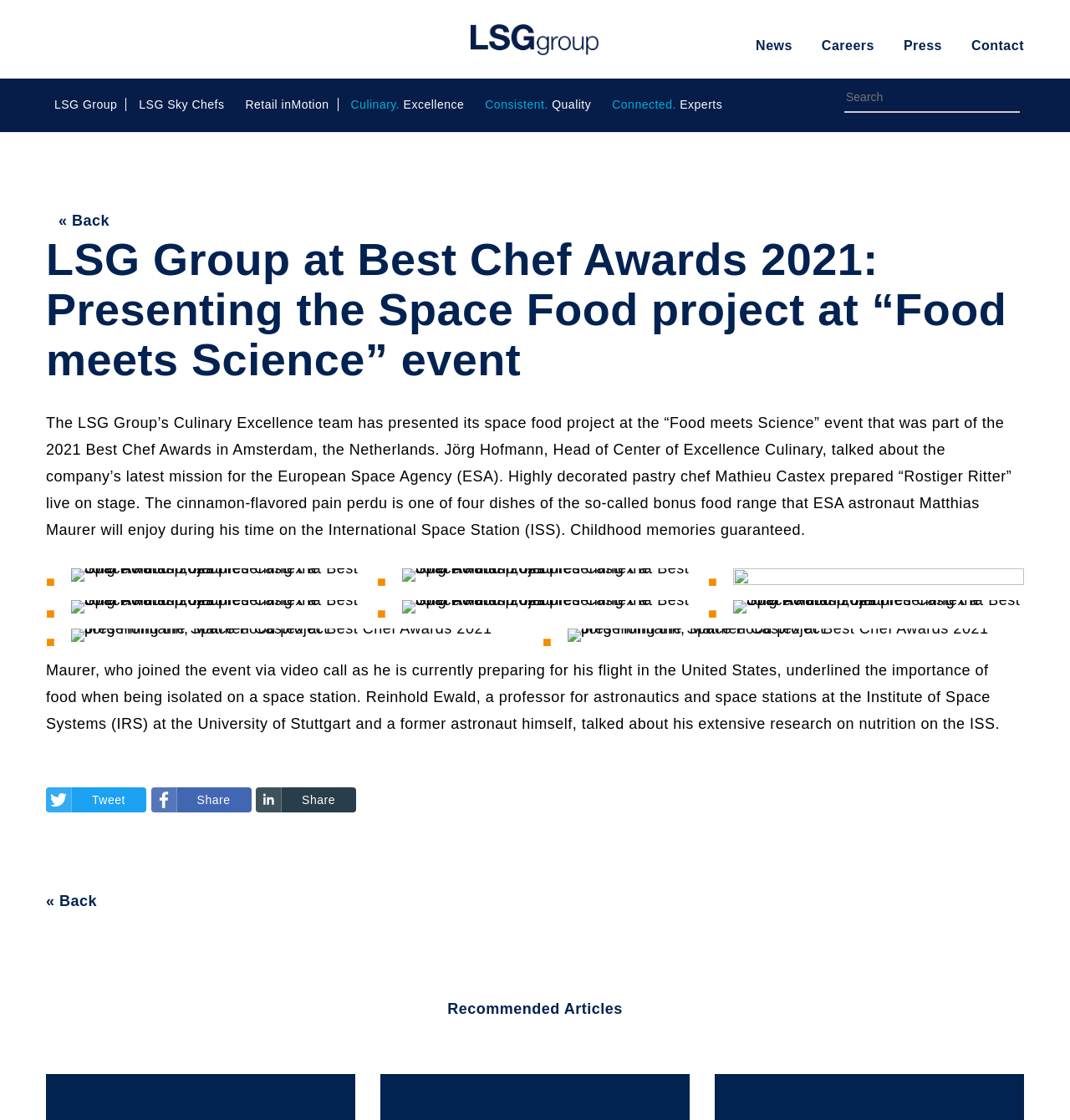Specify the bounding box coordinates of the region I need to click to perform the following instruction: "Share the article on social media". The coordinates must be four float numbers in the range of 0 to 1, i.e., [left, top, right, bottom].

[0.141, 0.703, 0.235, 0.725]